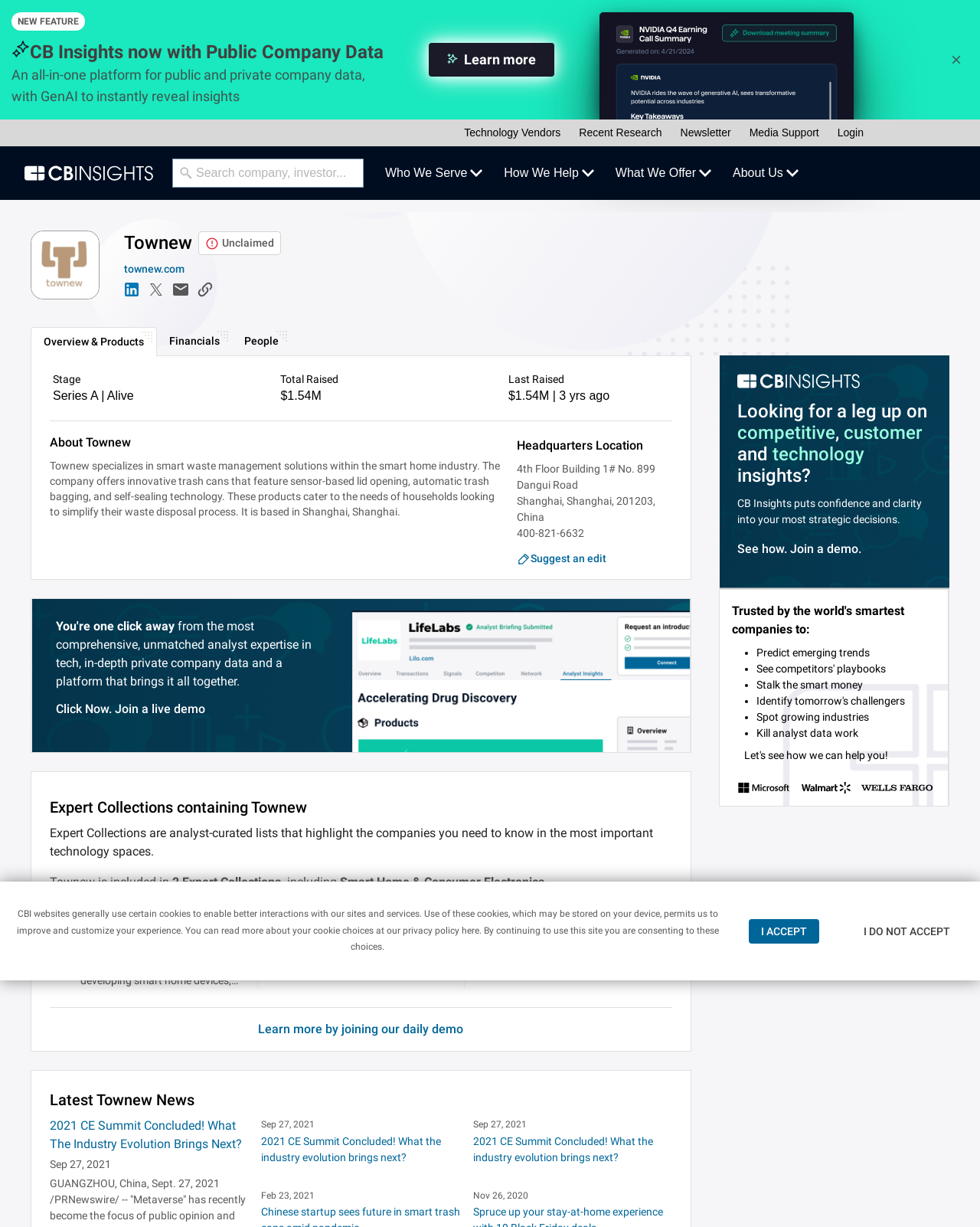How much has Townew raised?
Please respond to the question with as much detail as possible.

According to the webpage, the total raised by Townew is $1.54M, which is mentioned in the 'Total Raised' section.